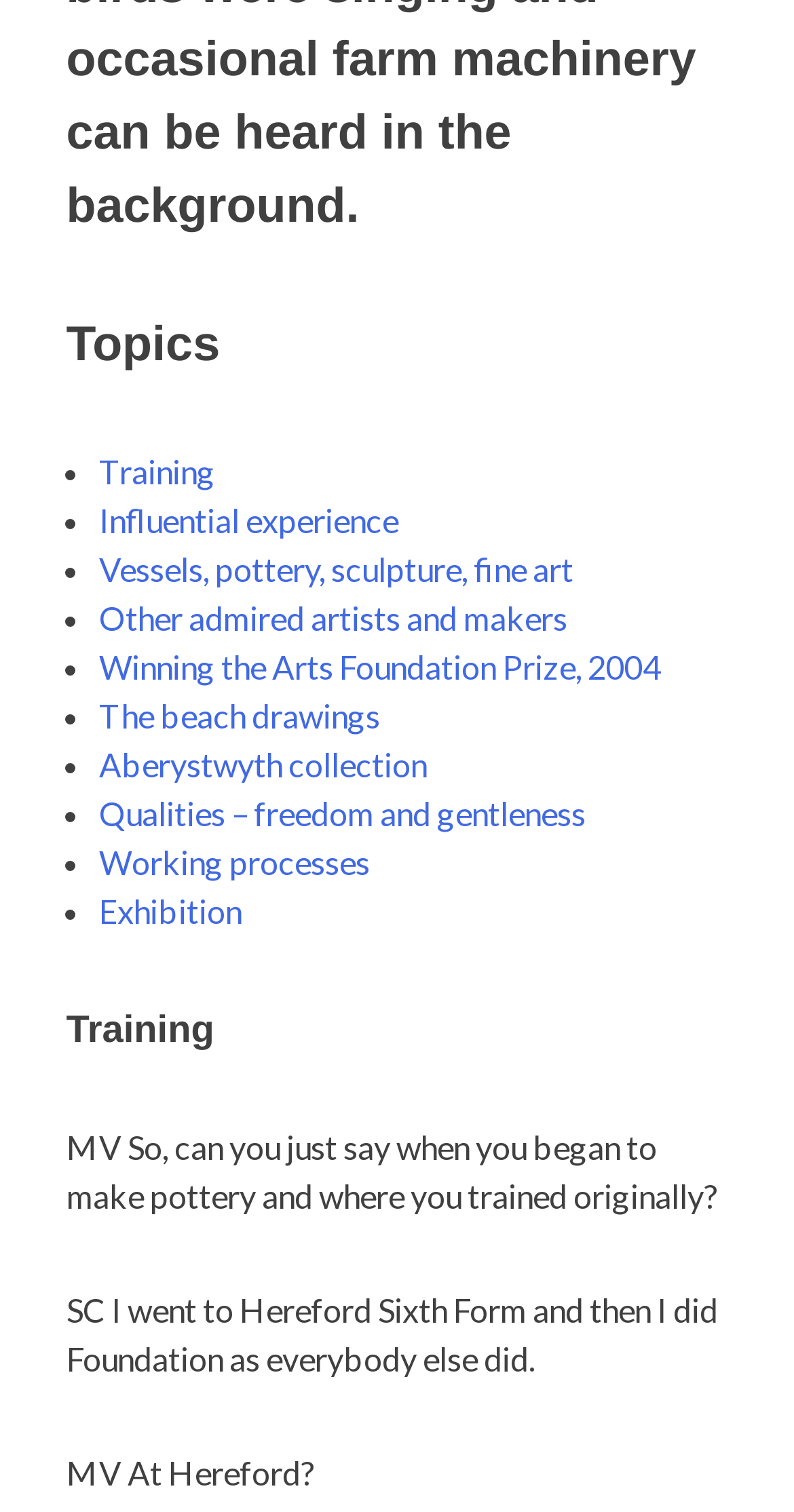What is the last topic listed?
Relying on the image, give a concise answer in one word or a brief phrase.

Exhibition